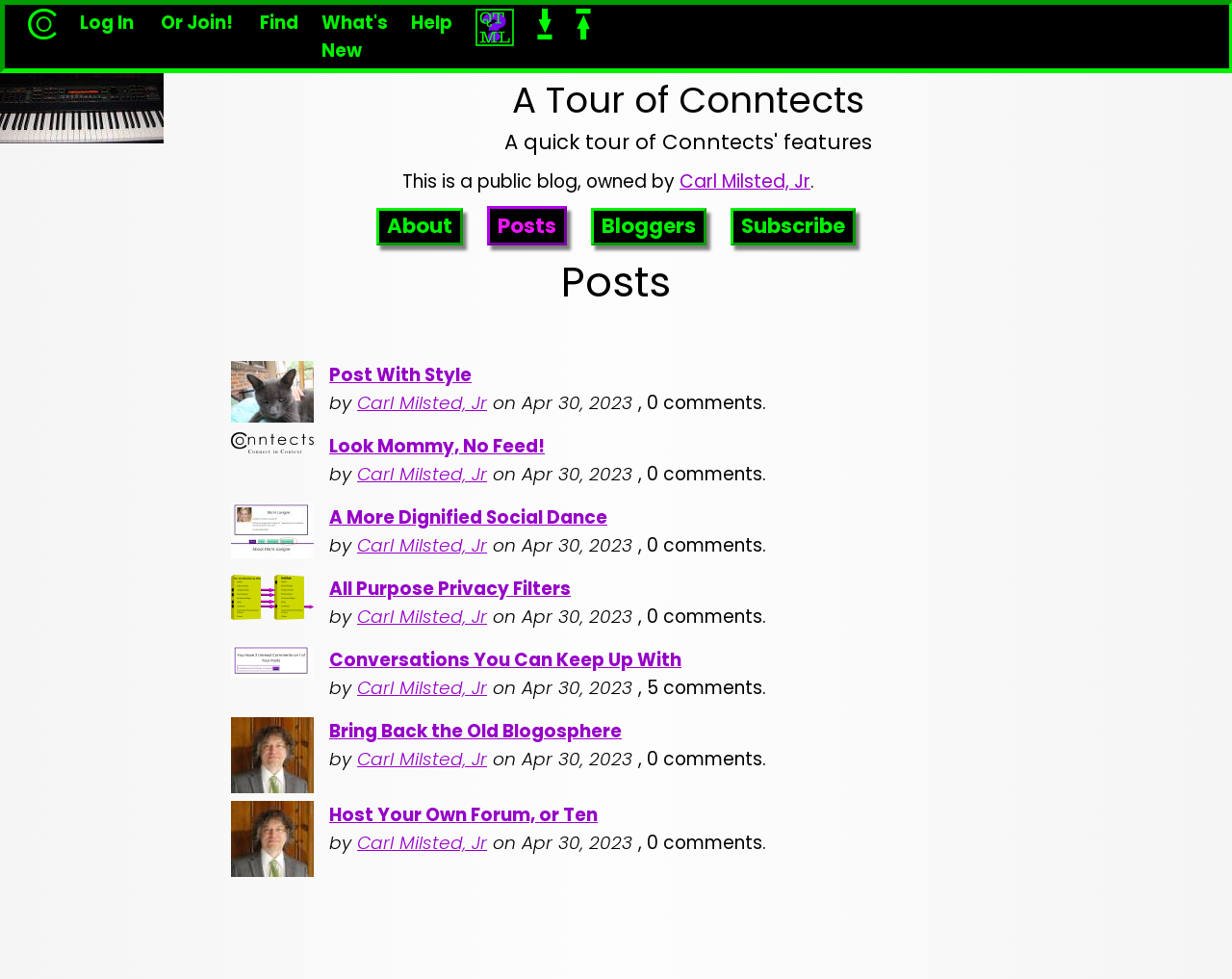What is the theme of the posts on this webpage?
Look at the image and respond to the question as thoroughly as possible.

I found the answer by looking at the titles of the posts, such as 'Post With Style', 'Look Mommy, No Feed!', 'A More Dignified Social Dance', and 'Conversations You Can Keep Up With', which suggests that the theme of the posts is related to blogging and social media.